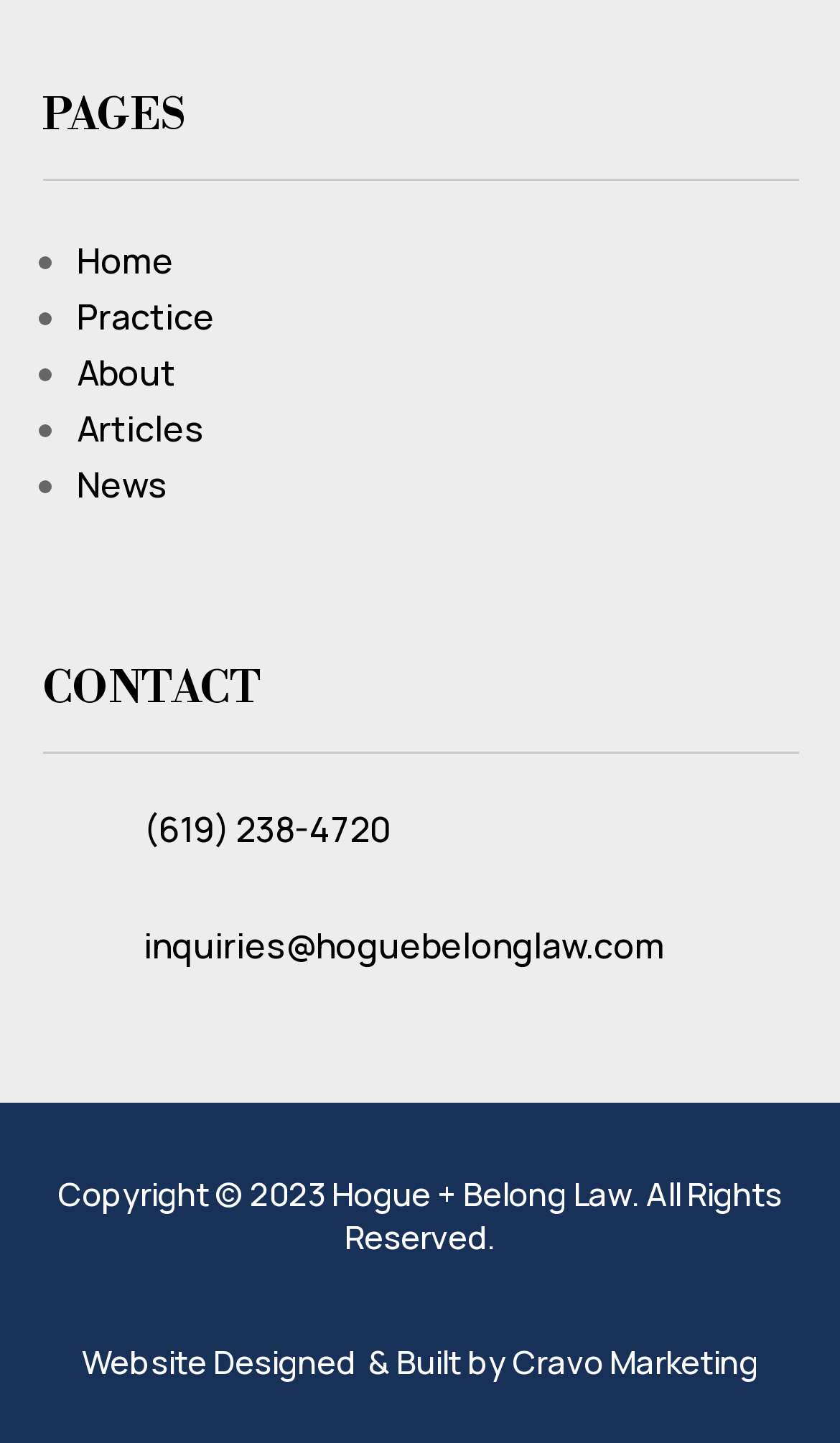Determine the bounding box coordinates for the HTML element described here: "free mockup".

None